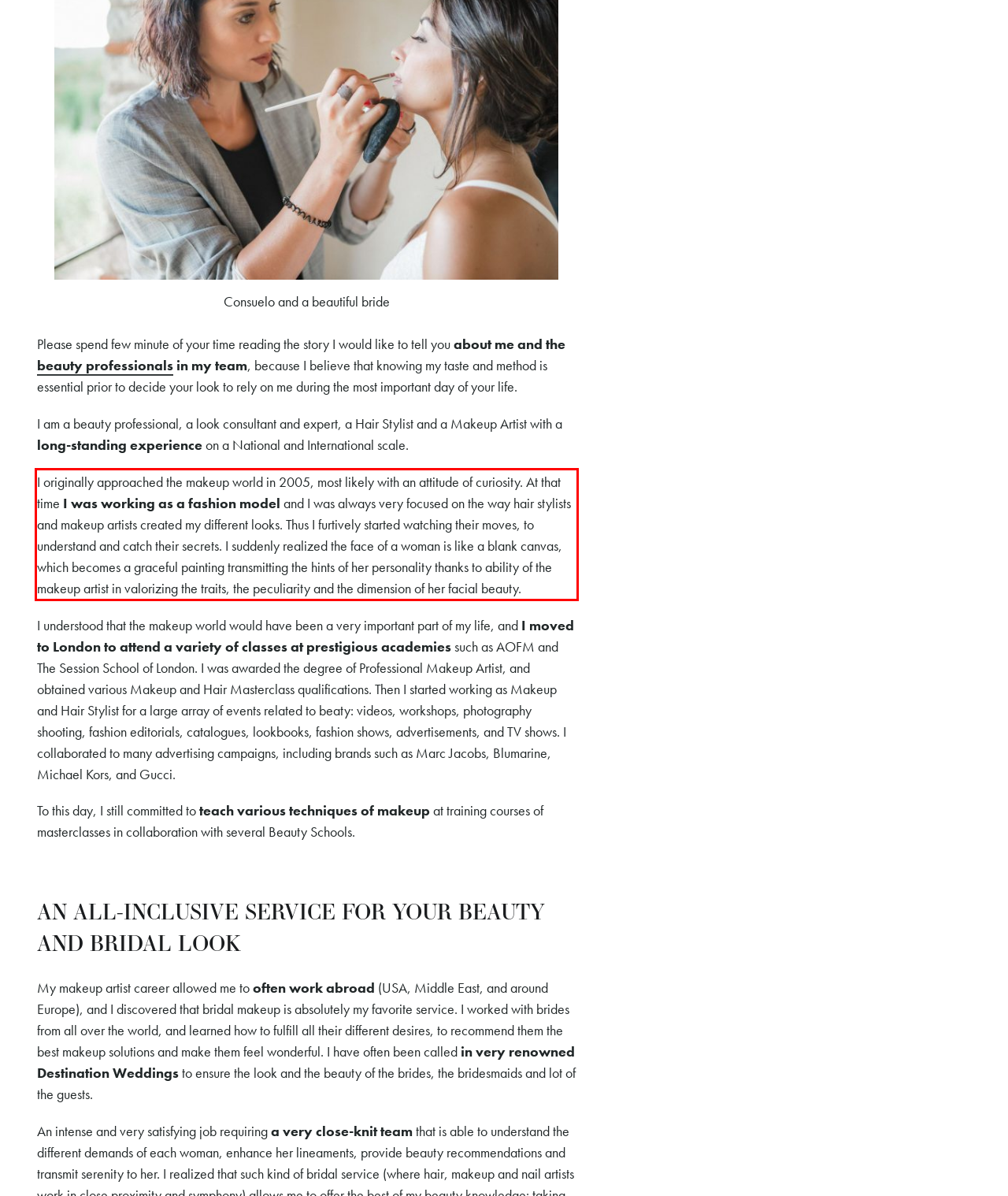Given a webpage screenshot with a red bounding box, perform OCR to read and deliver the text enclosed by the red bounding box.

I originally approached the makeup world in 2005, most likely with an attitude of curiosity. At that time I was working as a fashion model and I was always very focused on the way hair stylists and makeup artists created my different looks. Thus I furtively started watching their moves, to understand and catch their secrets. I suddenly realized the face of a woman is like a blank canvas, which becomes a graceful painting transmitting the hints of her personality thanks to ability of the makeup artist in valorizing the traits, the peculiarity and the dimension of her facial beauty.